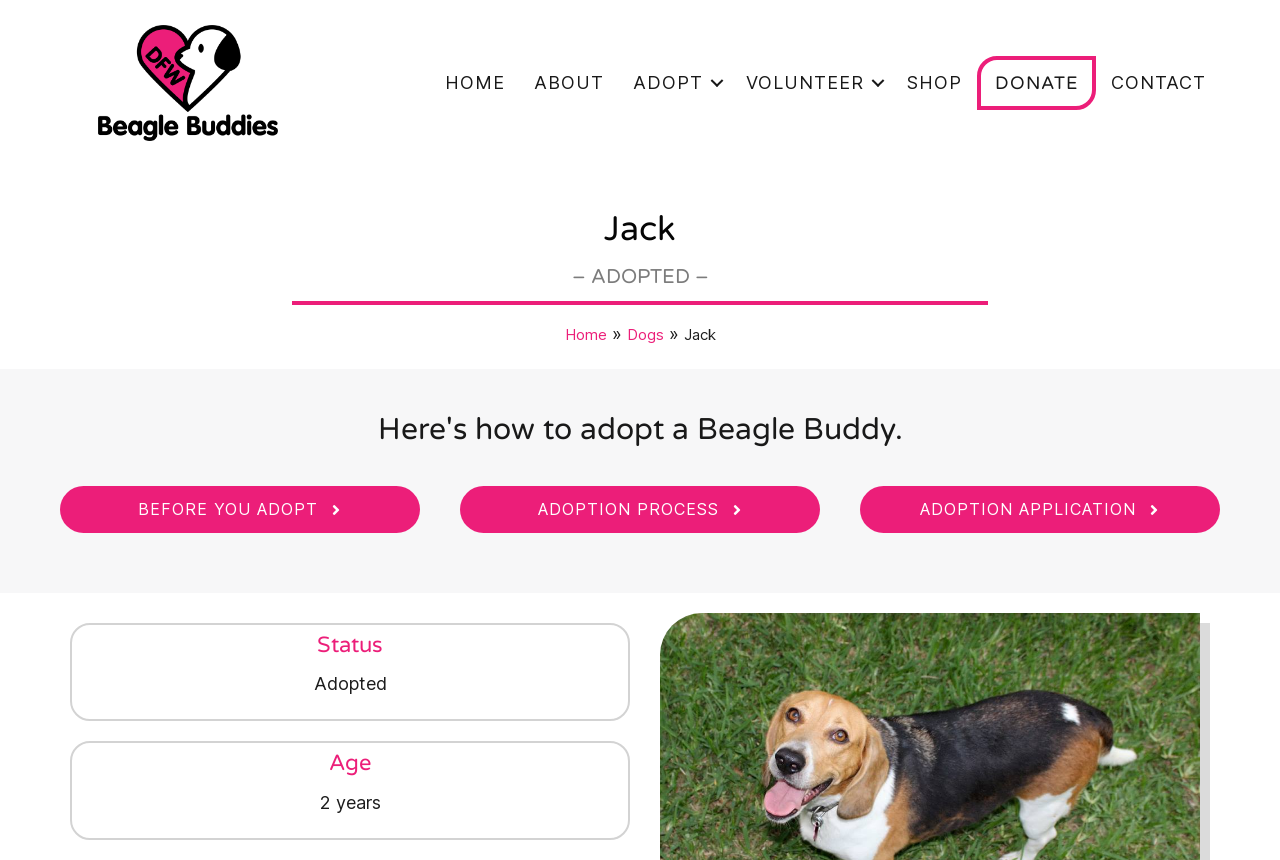What is the status of Jack?
Based on the image, answer the question in a detailed manner.

I found the answer by looking at the 'Status' heading section, where it says 'Adopted'. This indicates that Jack has been adopted.